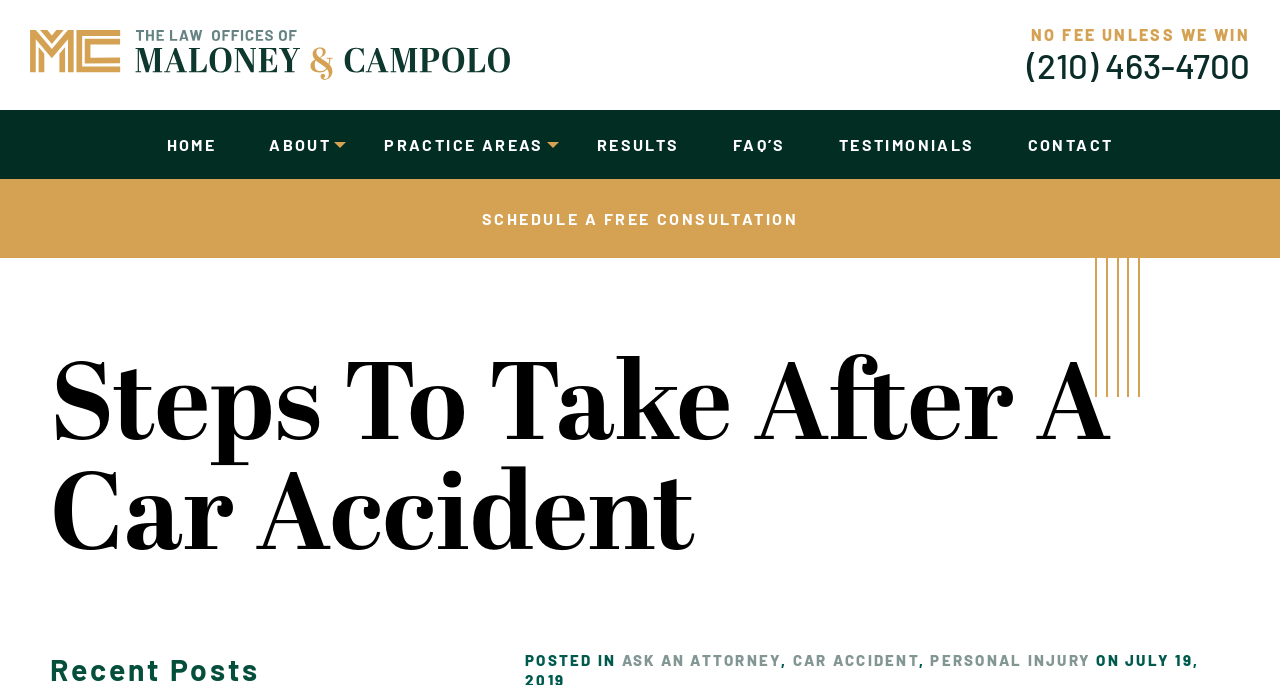Find and indicate the bounding box coordinates of the region you should select to follow the given instruction: "call the office".

[0.802, 0.066, 0.977, 0.124]